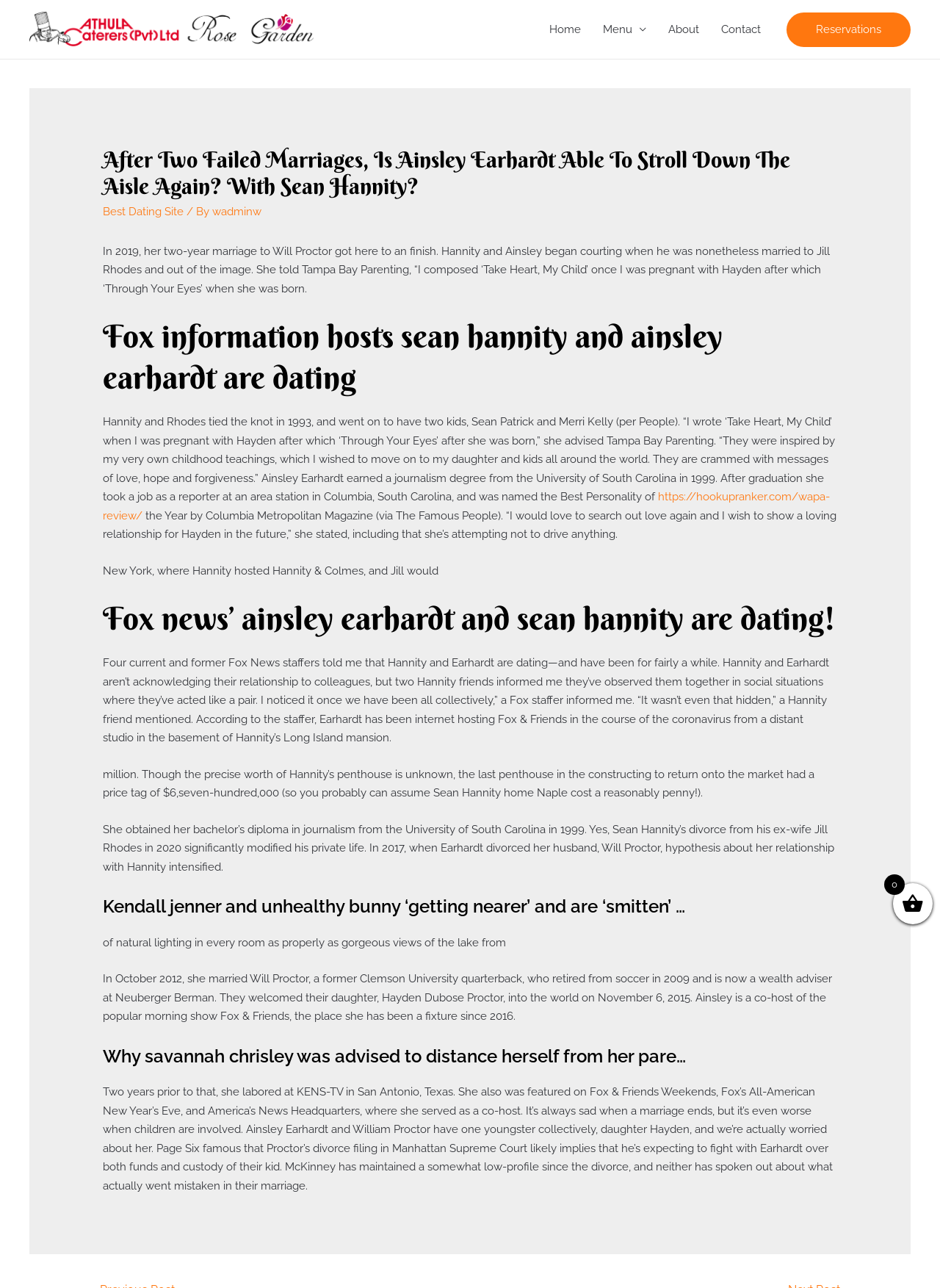Explain the contents of the webpage comprehensively.

This webpage appears to be an article discussing the personal life of Ainsley Earhardt, a Fox News host, and her rumored relationship with Sean Hannity. 

At the top of the page, there is a navigation menu with links to "Home", "Menu", "About", and "Contact". On the top right, there is a link to "Reservations". 

The main content of the article is divided into several sections, each with a heading. The first section has a heading that matches the meta description, "After Two Failed Marriages, Is Ainsley Earhardt Able To Stroll Down The Aisle Again? With Sean Hannity?" Below this heading, there is a link to "Best Dating Site" and some text describing Ainsley Earhardt's past marriage to Will Proctor. 

The next section has a heading "Fox news hosts sean hannity and ainsley earhardt are dating" and discusses Hannity's past marriage to Jill Rhodes and his current relationship with Earhardt. 

The following sections have headings such as "Fox news’ ainsley earhardt and sean hannity are dating!" and "Kendall jenner and unhealthy bunny ‘getting nearer’ and are ‘smitten’ …", which seem to be unrelated to the main topic of Ainsley Earhardt and Sean Hannity's relationship. 

Throughout the article, there are several links to external websites, including a review of a dating site and a news article about Kendall Jenner. The text also includes quotes from Ainsley Earhardt and descriptions of her personal life, including her education and career as a journalist.